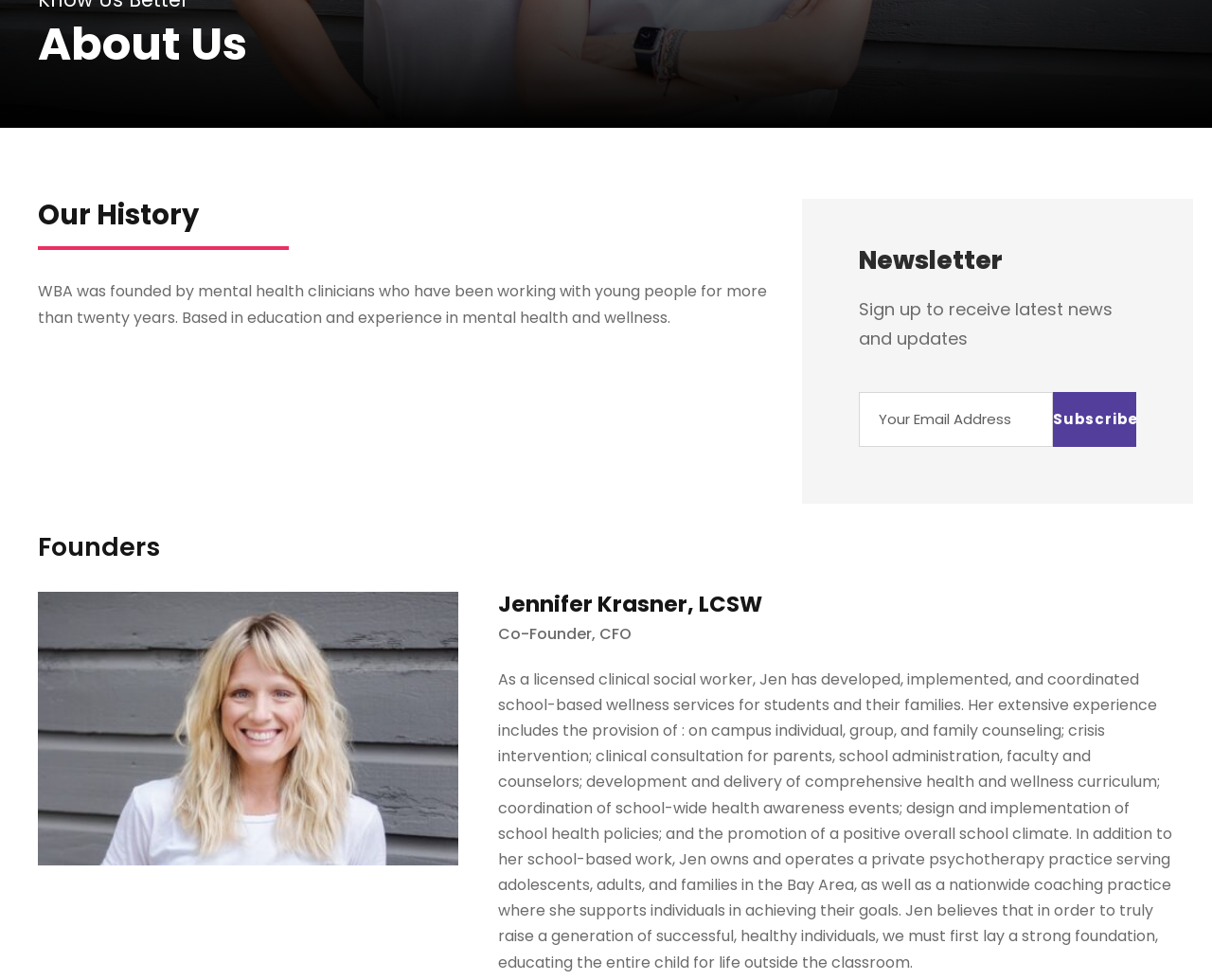Please determine the bounding box coordinates, formatted as (top-left x, top-left y, bottom-right x, bottom-right y), with all values as floating point numbers between 0 and 1. Identify the bounding box of the region described as: value="Subscribe"

[0.869, 0.4, 0.937, 0.456]